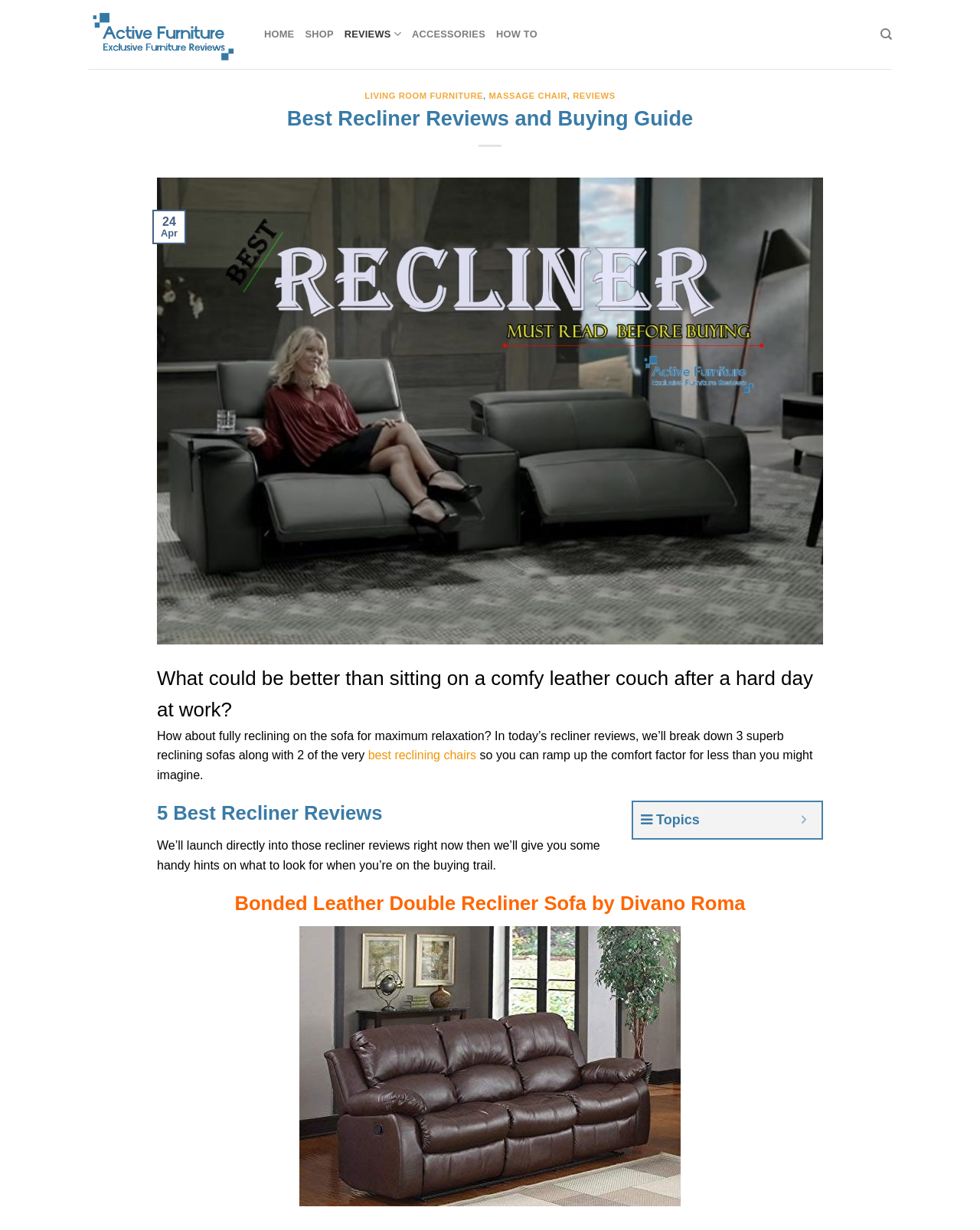What is the purpose of the 'Go to top' link?
From the image, respond with a single word or phrase.

To scroll to the top of the page